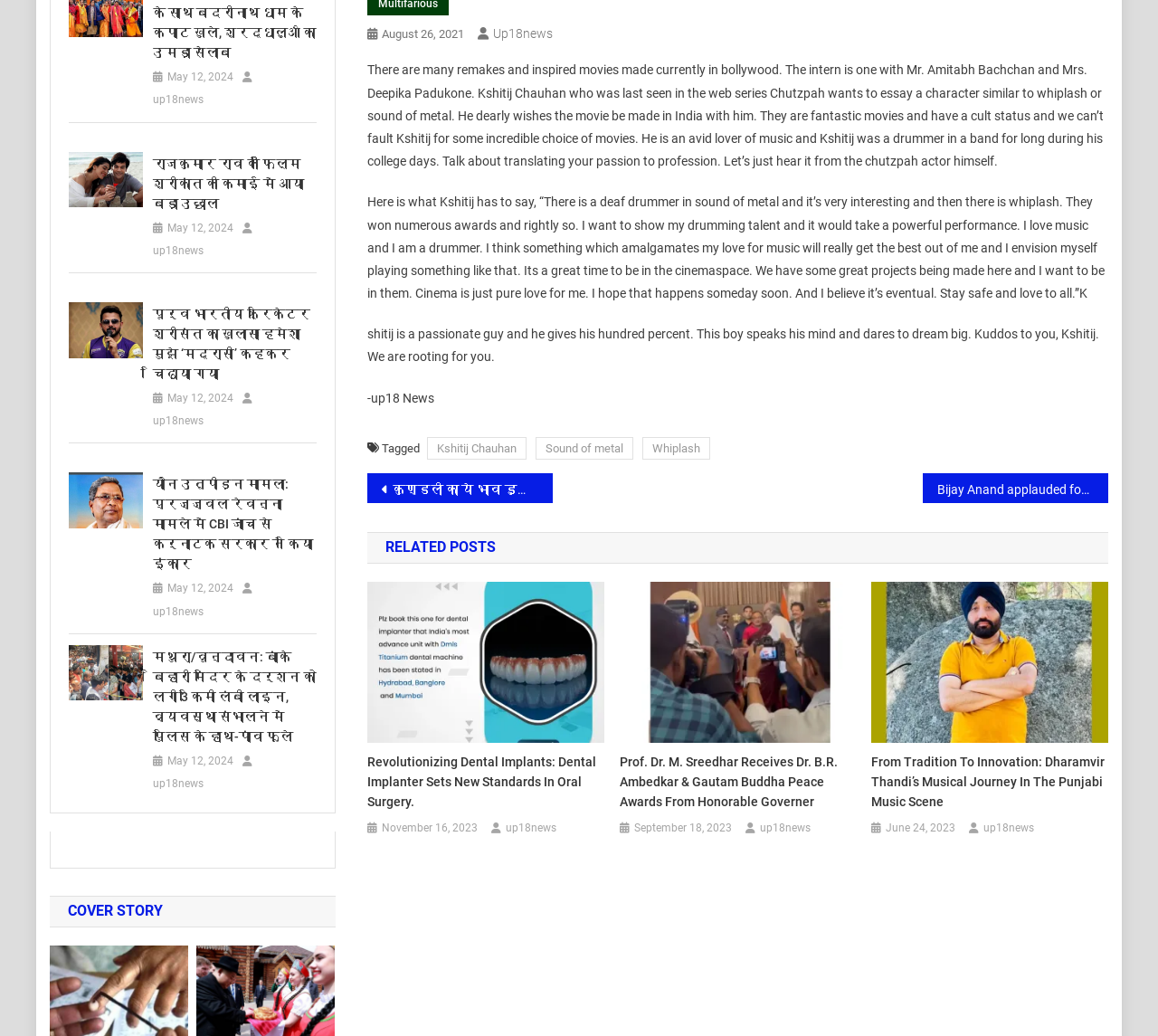Find the bounding box coordinates of the area that needs to be clicked in order to achieve the following instruction: "Explore the related post about Revolutionizing Dental Implants". The coordinates should be specified as four float numbers between 0 and 1, i.e., [left, top, right, bottom].

[0.317, 0.725, 0.522, 0.783]